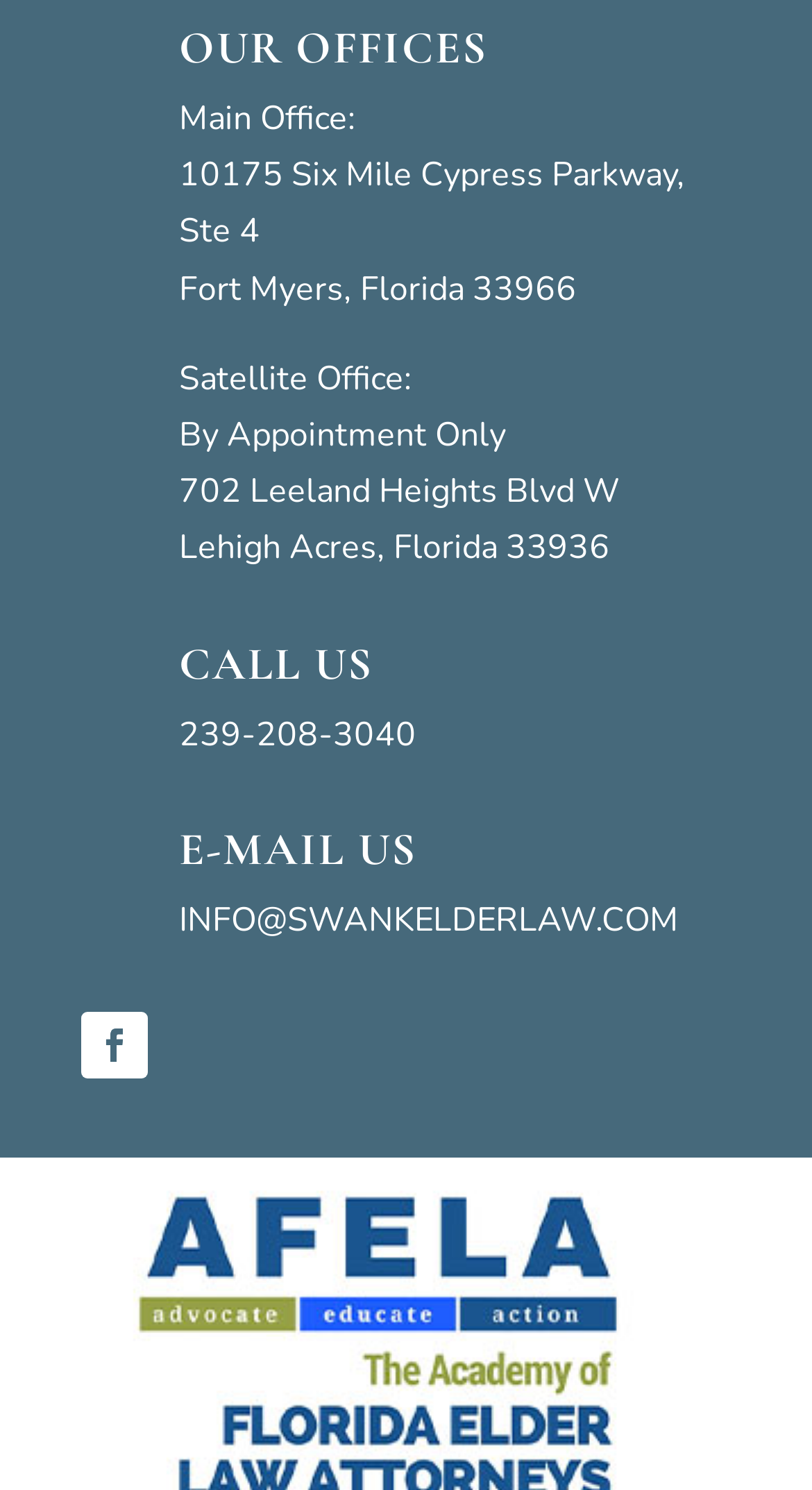What is the city of the satellite office? Observe the screenshot and provide a one-word or short phrase answer.

Lehigh Acres